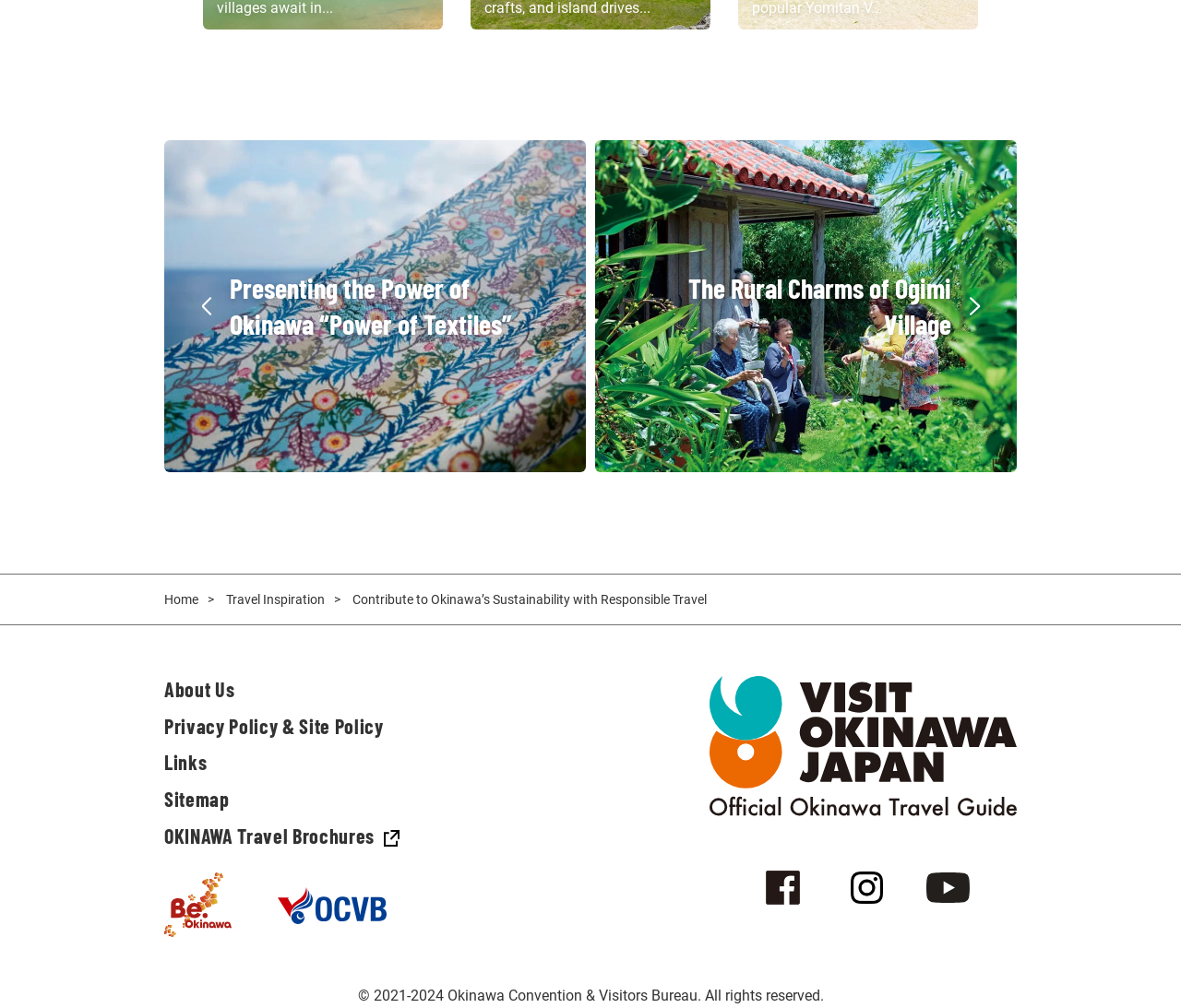Can you determine the bounding box coordinates of the area that needs to be clicked to fulfill the following instruction: "Visit Ogimi Village"?

[0.504, 0.139, 0.861, 0.469]